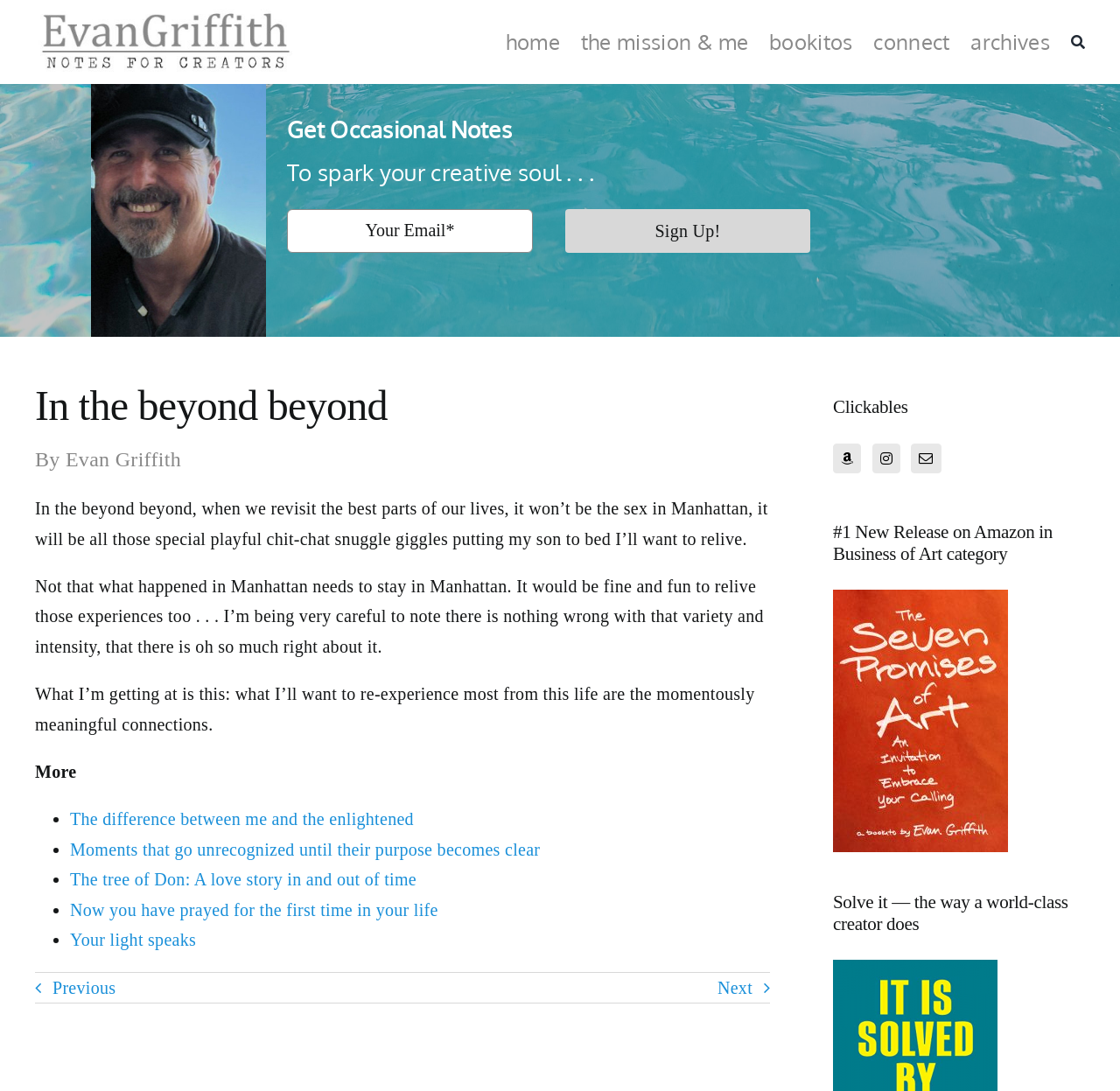Pinpoint the bounding box coordinates for the area that should be clicked to perform the following instruction: "Click the 'Next' link".

[0.641, 0.896, 0.688, 0.915]